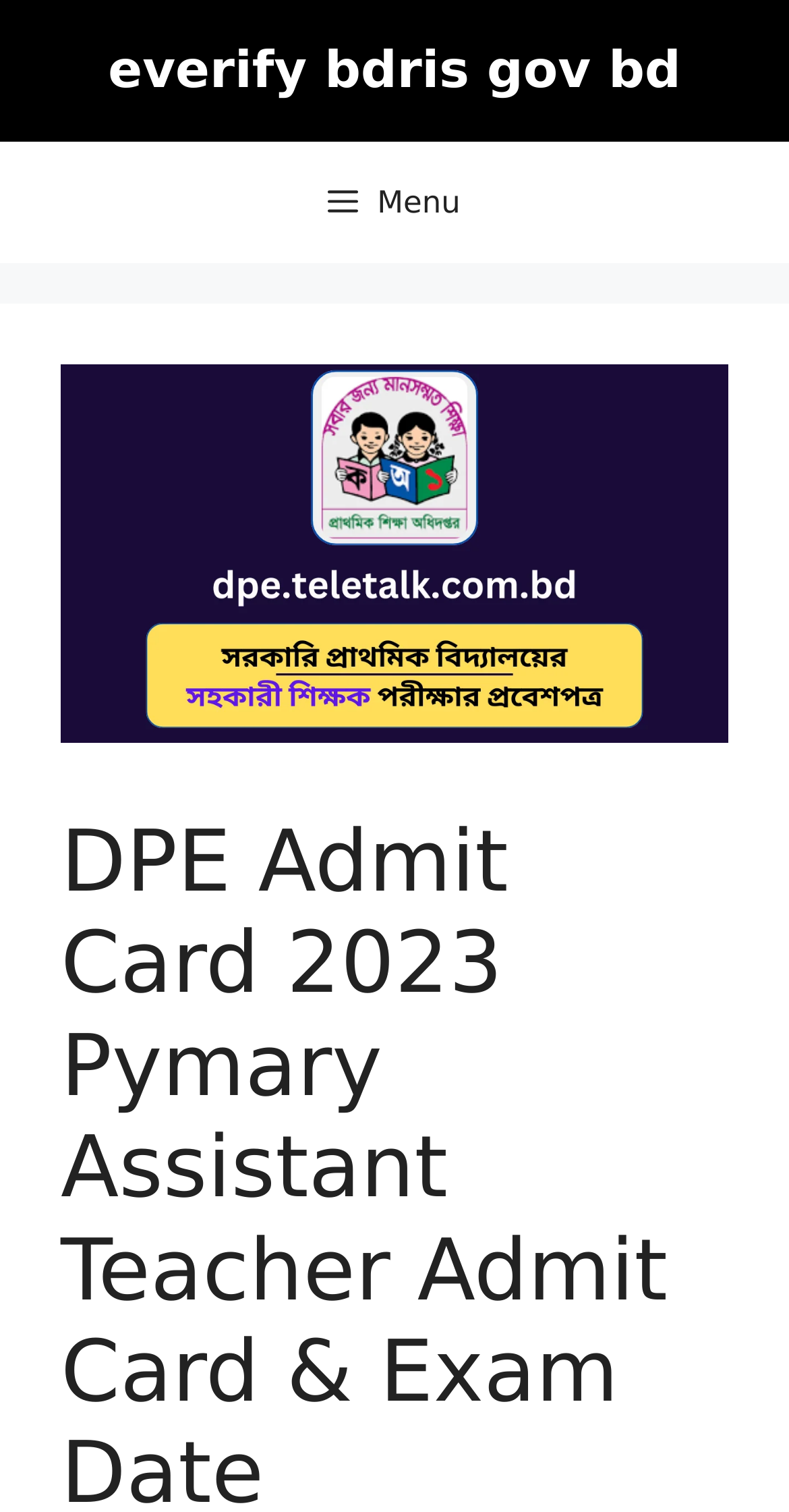Bounding box coordinates are to be given in the format (top-left x, top-left y, bottom-right x, bottom-right y). All values must be floating point numbers between 0 and 1. Provide the bounding box coordinate for the UI element described as: everify bdris gov bd

[0.137, 0.027, 0.863, 0.066]